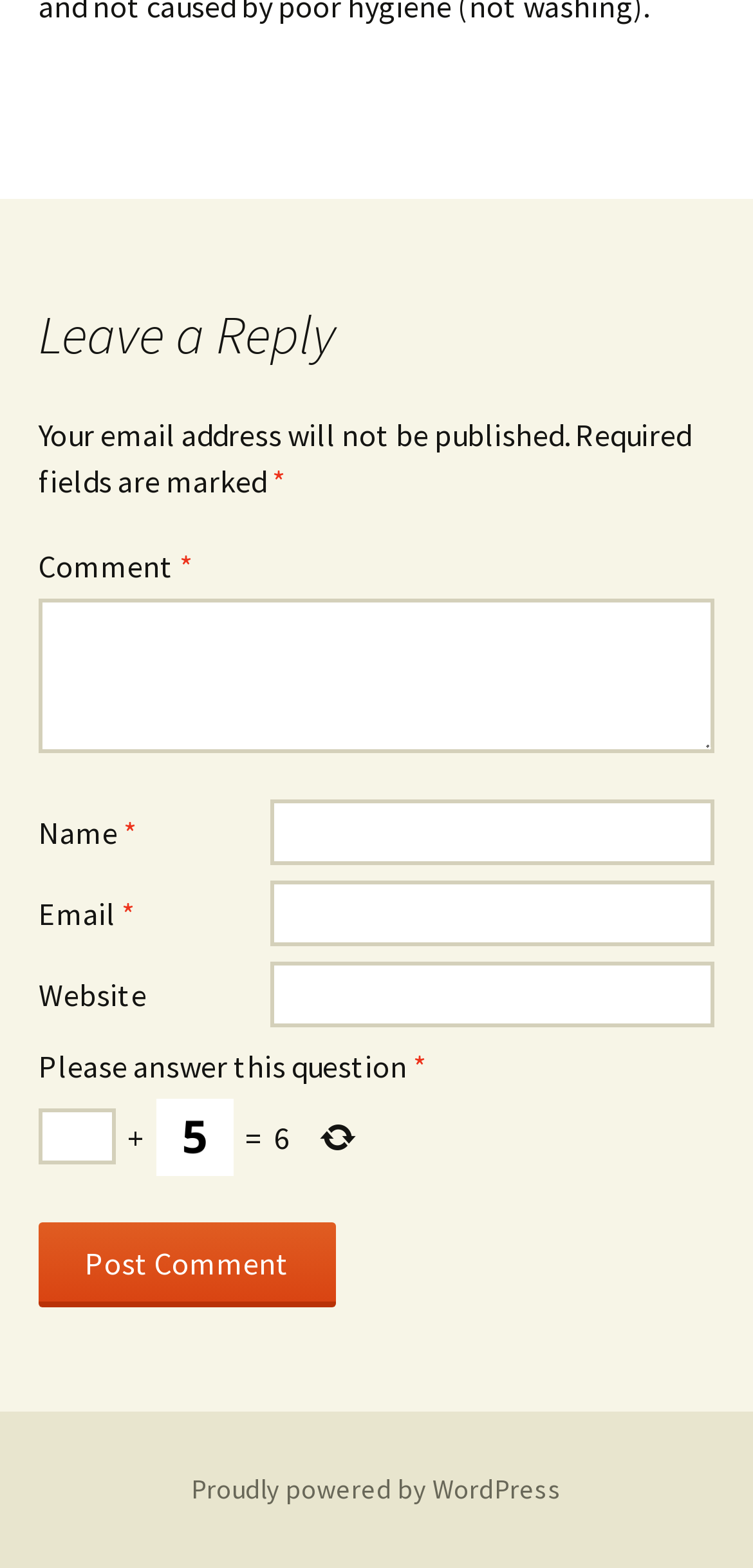Determine the bounding box of the UI element mentioned here: "parent_node: Comment * name="comment"". The coordinates must be in the format [left, top, right, bottom] with values ranging from 0 to 1.

[0.051, 0.381, 0.949, 0.48]